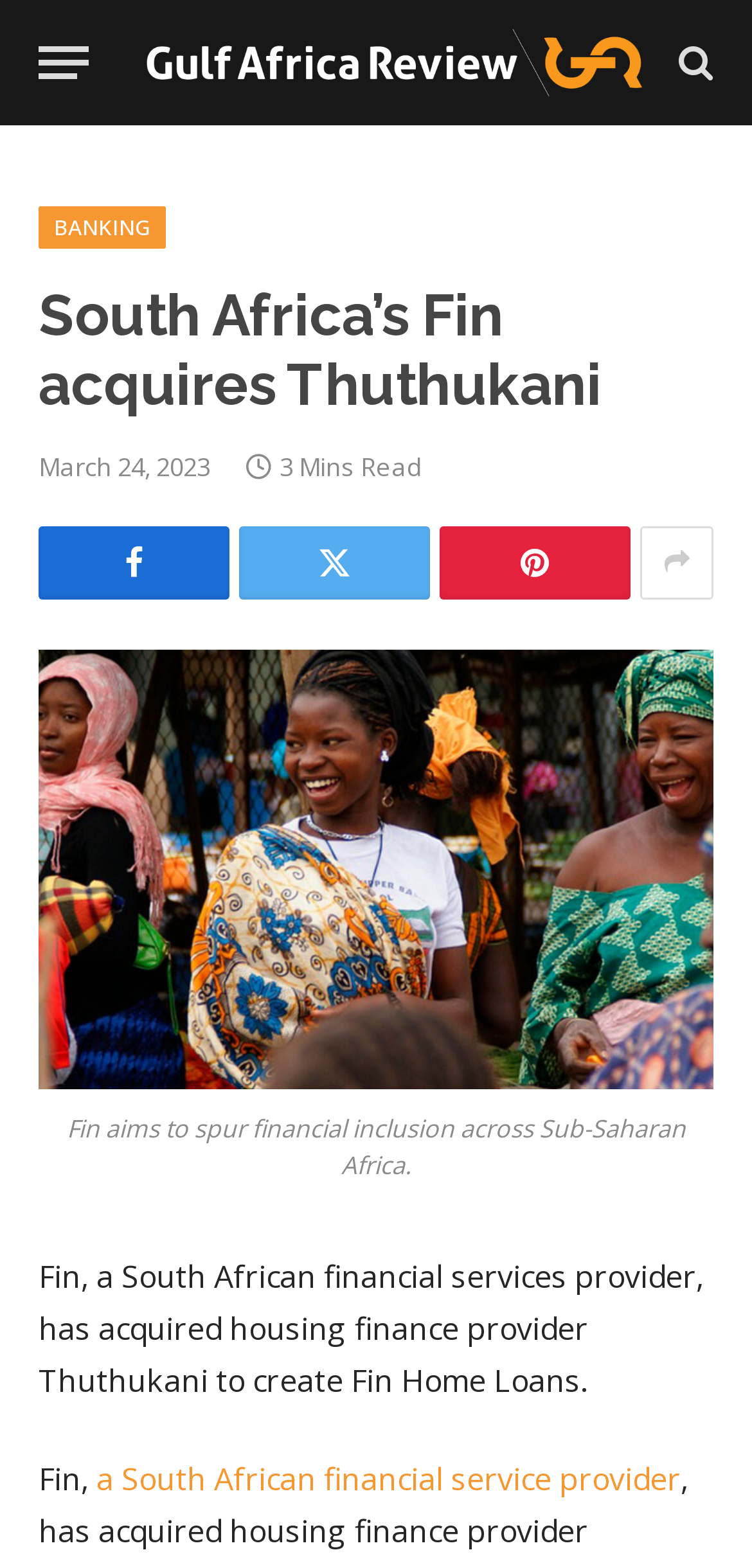What is the region where Fin aims to spur financial inclusion?
Use the screenshot to answer the question with a single word or phrase.

Sub-Saharan Africa